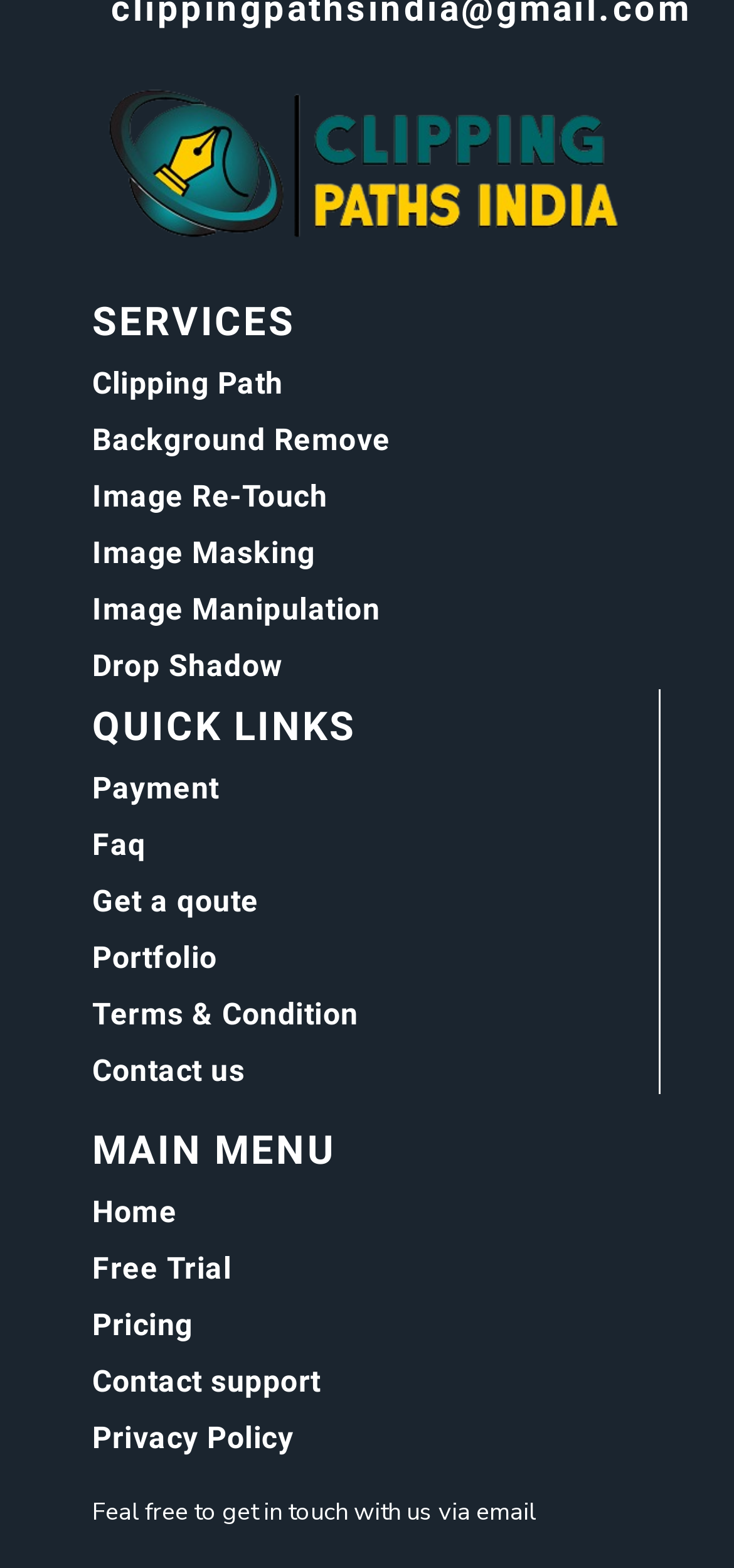Please identify the bounding box coordinates of the element that needs to be clicked to perform the following instruction: "Go to Home".

[0.126, 0.761, 0.241, 0.784]